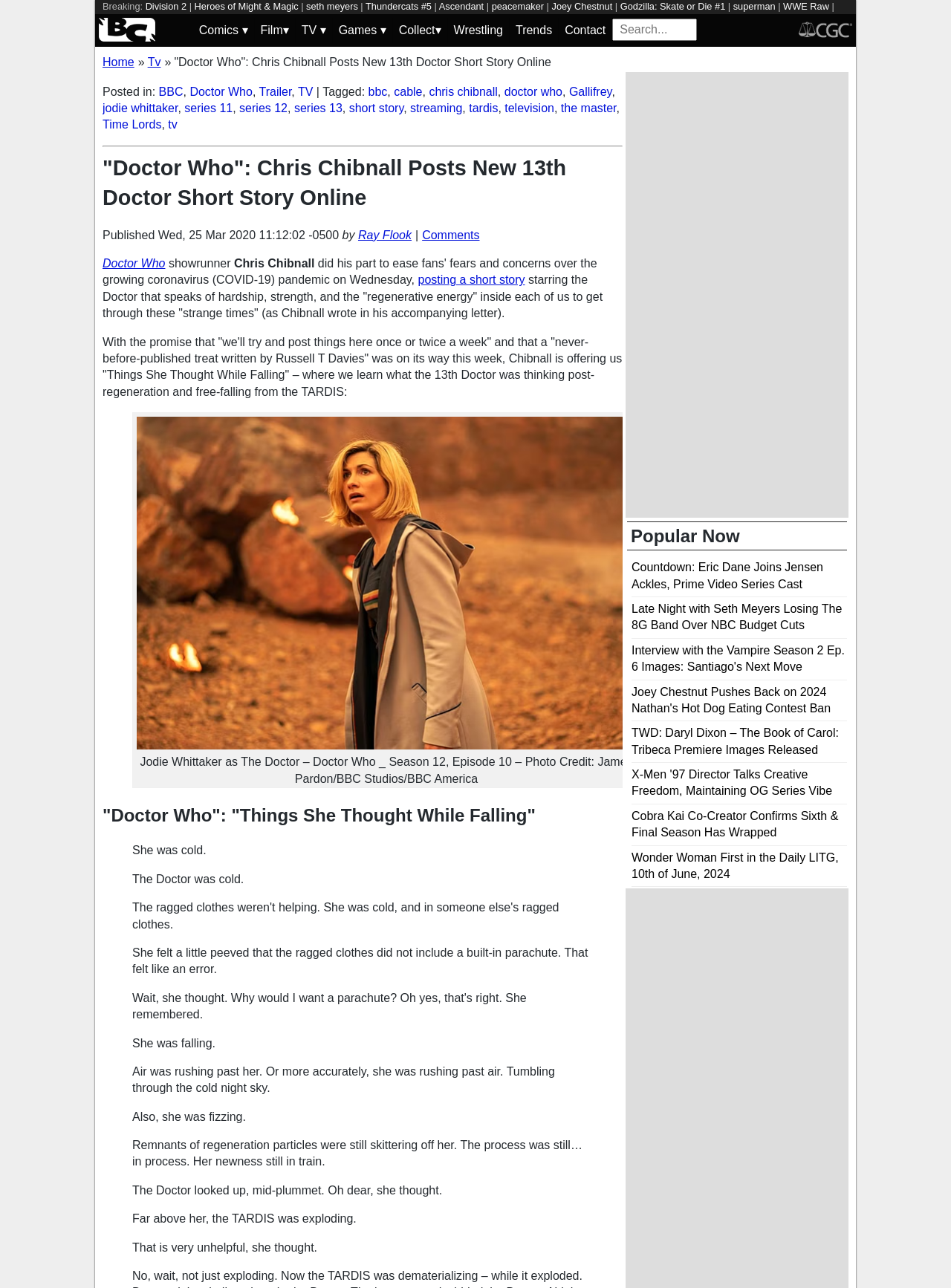Please provide a short answer using a single word or phrase for the question:
What is the name of the TV series mentioned in the webpage?

Doctor Who